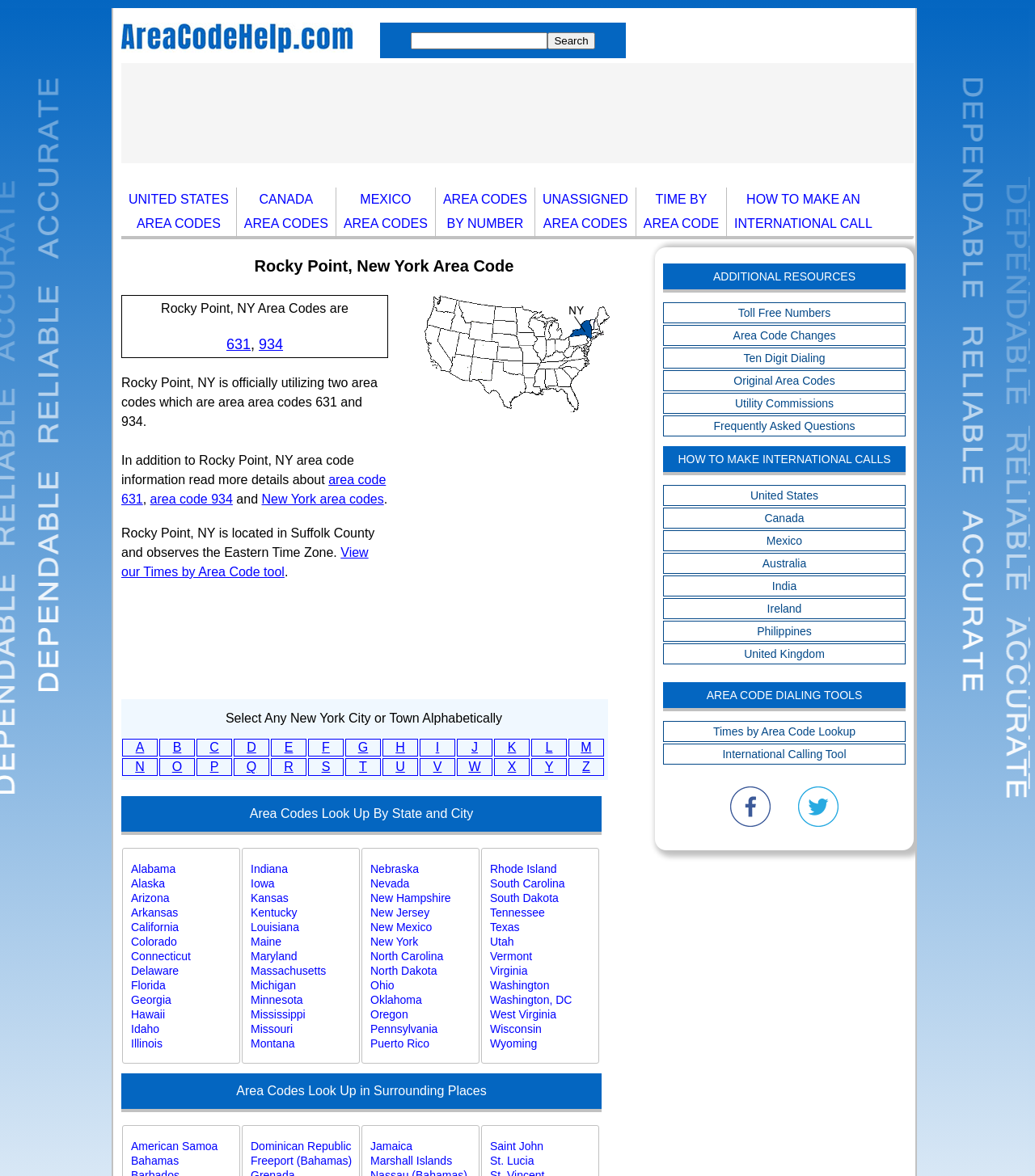Identify and provide the text of the main header on the webpage.

Rocky Point, New York Area Code
